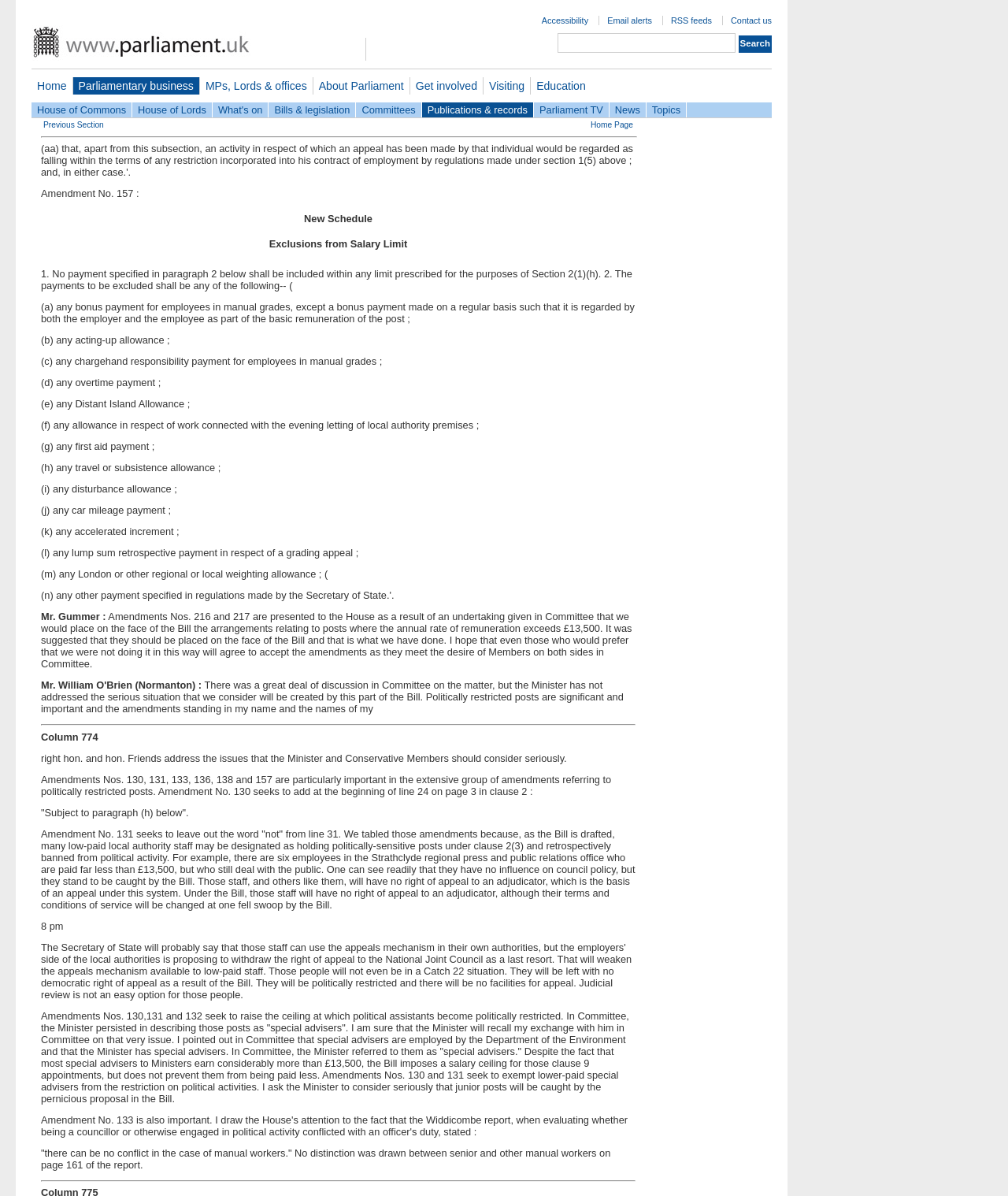Find the bounding box coordinates for the area that should be clicked to accomplish the instruction: "Click on the link to Amendment No. 157".

[0.537, 0.013, 0.584, 0.021]